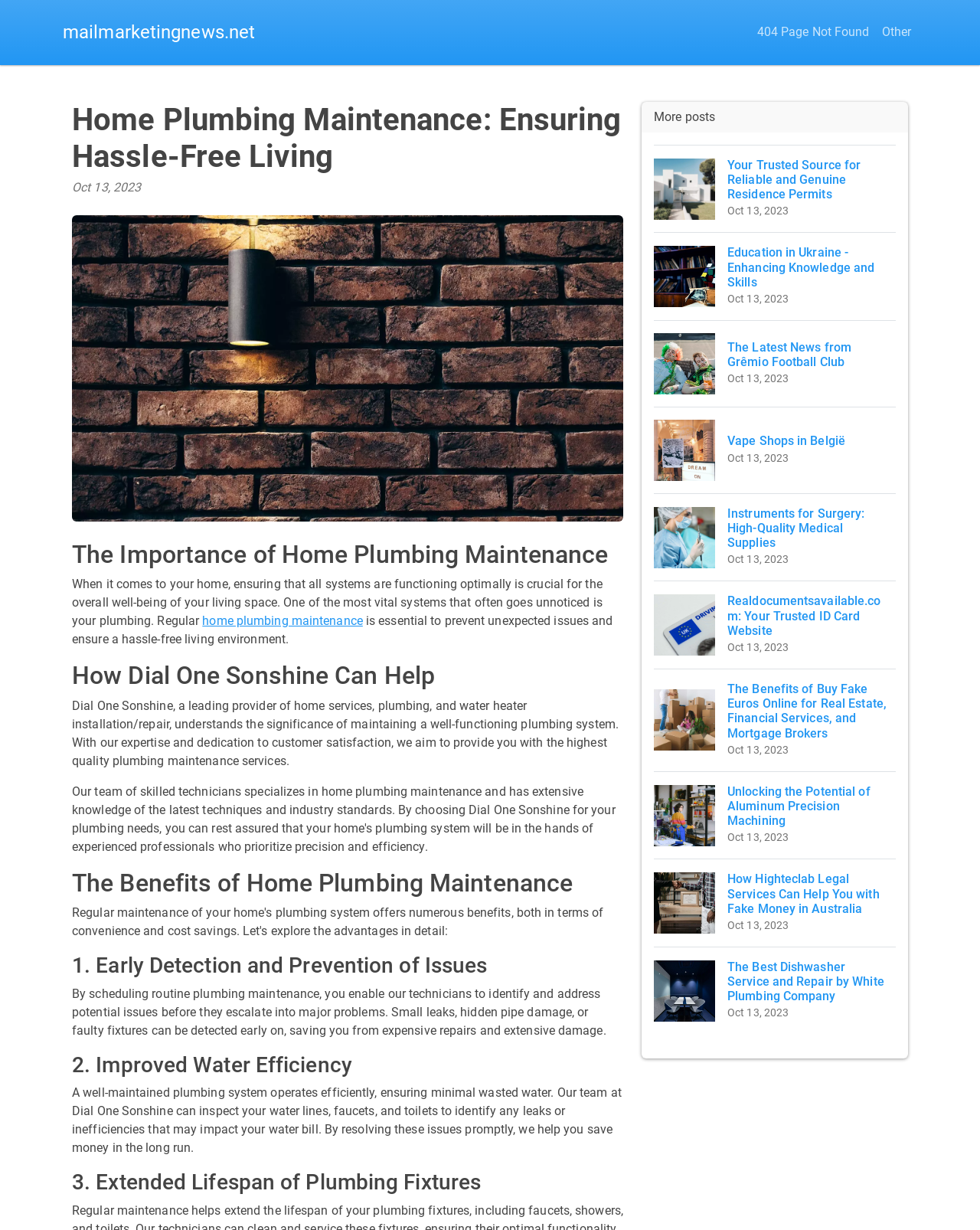Detail the various sections and features present on the webpage.

The webpage is about home plumbing maintenance, specifically highlighting the benefits of regular maintenance and how Dial One Sonshine, a leading provider of home services, plumbing, and water heater installation/repair, can help. 

At the top of the page, there are two links, one to "mailmarketingnews.net" and another to "404 Page Not Found". Below these links, there is a header section with a heading "Home Plumbing Maintenance: Ensuring Hassle-Free Living" and a date "Oct 13, 2023". 

To the right of the header section, there is an image. Below the image, there are three headings: "The Importance of Home Plumbing Maintenance", "How Dial One Sonshine Can Help", and "The Benefits of Home Plumbing Maintenance". 

Under the first heading, there is a paragraph of text explaining the importance of regular plumbing maintenance. The second heading is followed by a paragraph describing how Dial One Sonshine can help with plumbing maintenance. The third heading is followed by three subheadings: "1. Early Detection and Prevention of Issues", "2. Improved Water Efficiency", and "3. Extended Lifespan of Plumbing Fixtures", each with a corresponding paragraph of text explaining the benefits of home plumbing maintenance.

On the right side of the page, there are several links to other articles, each with a heading, an image, and a date "Oct 13, 2023". These links are arranged vertically, with the most recent article at the top. The articles cover a range of topics, including residence permits, education in Ukraine, football news, vape shops, medical supplies, and more.